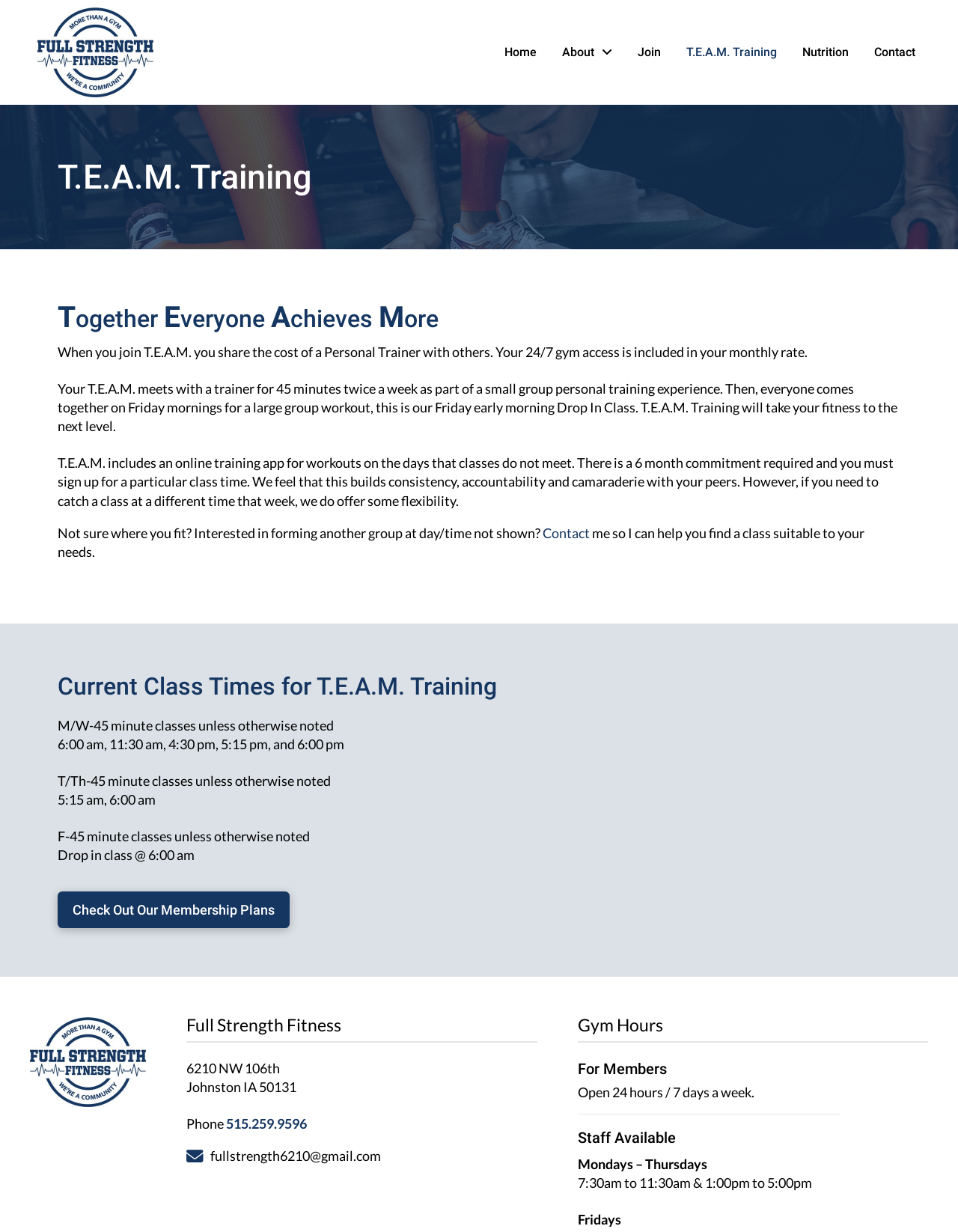Kindly determine the bounding box coordinates for the clickable area to achieve the given instruction: "Call the phone number".

[0.236, 0.905, 0.32, 0.919]